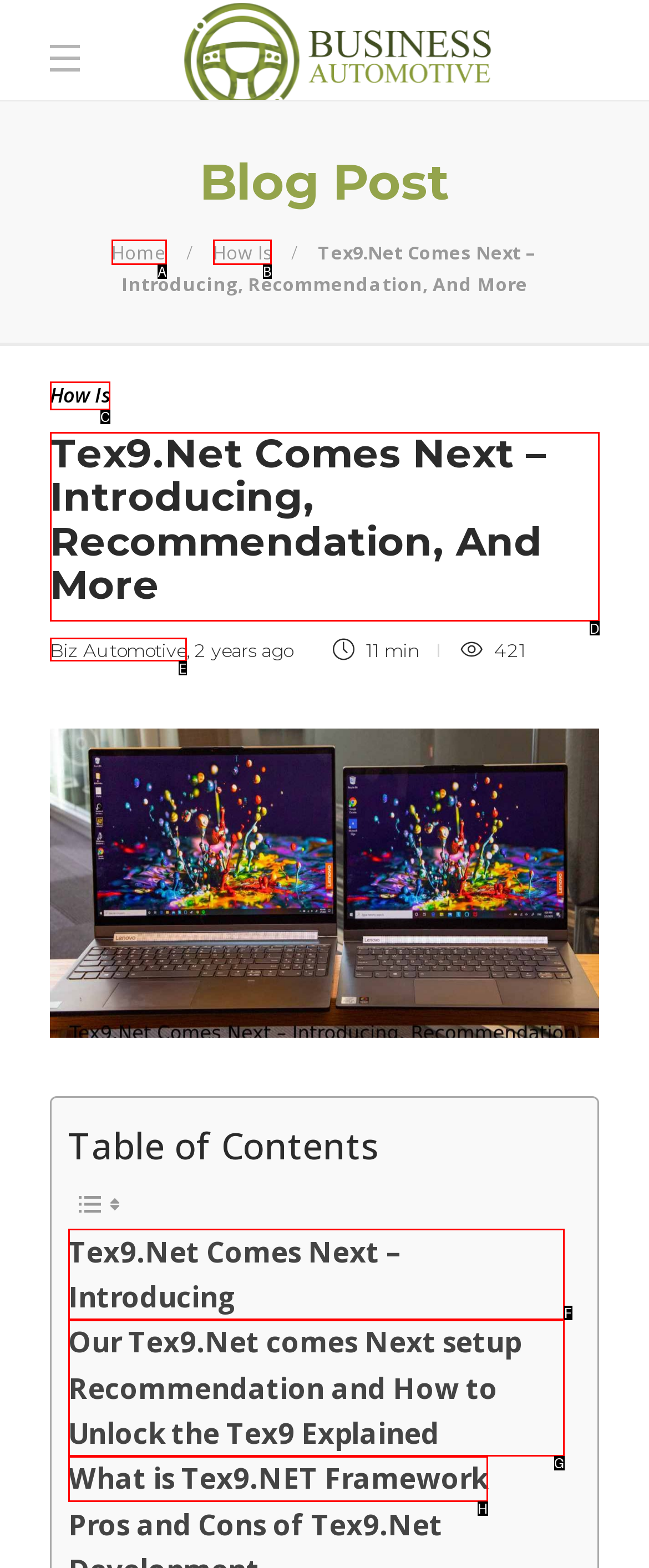Which HTML element matches the description: Tex9.Net Comes Next – Introducing?
Reply with the letter of the correct choice.

F